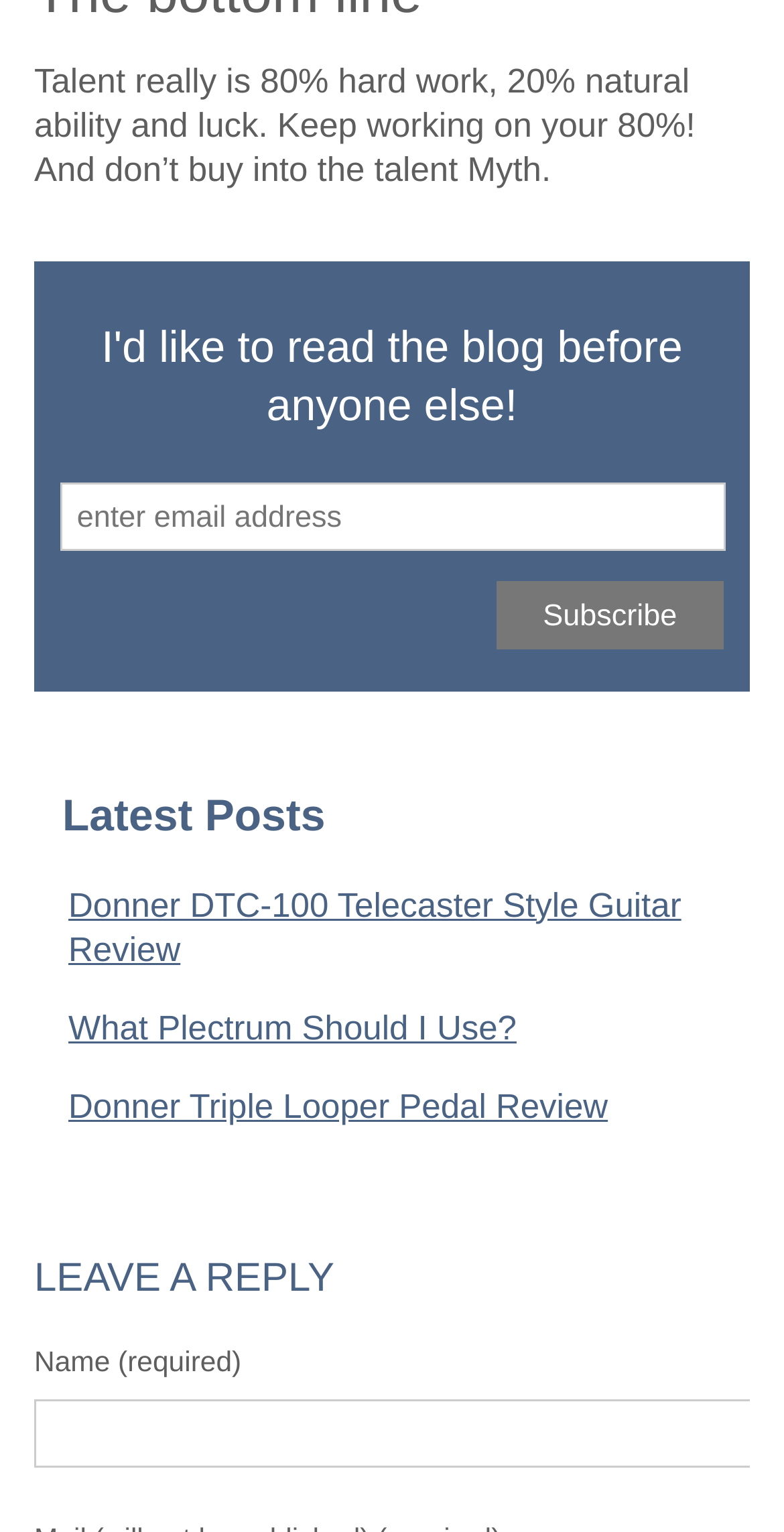Calculate the bounding box coordinates for the UI element based on the following description: "name="subscribe" value="Subscribe"". Ensure the coordinates are four float numbers between 0 and 1, i.e., [left, top, right, bottom].

[0.632, 0.38, 0.924, 0.424]